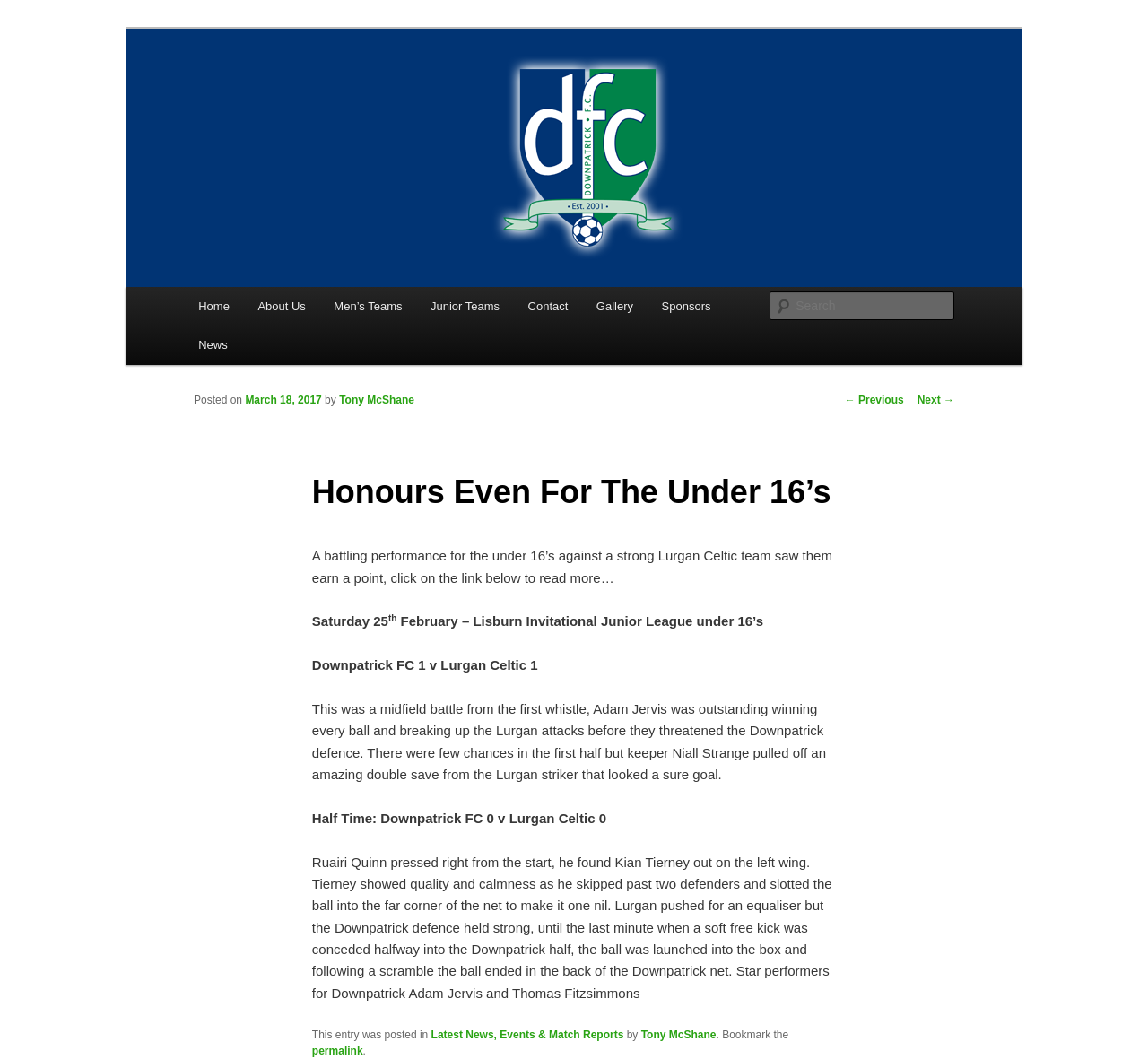Please find the bounding box coordinates of the element that needs to be clicked to perform the following instruction: "View the next news article". The bounding box coordinates should be four float numbers between 0 and 1, represented as [left, top, right, bottom].

[0.799, 0.371, 0.831, 0.383]